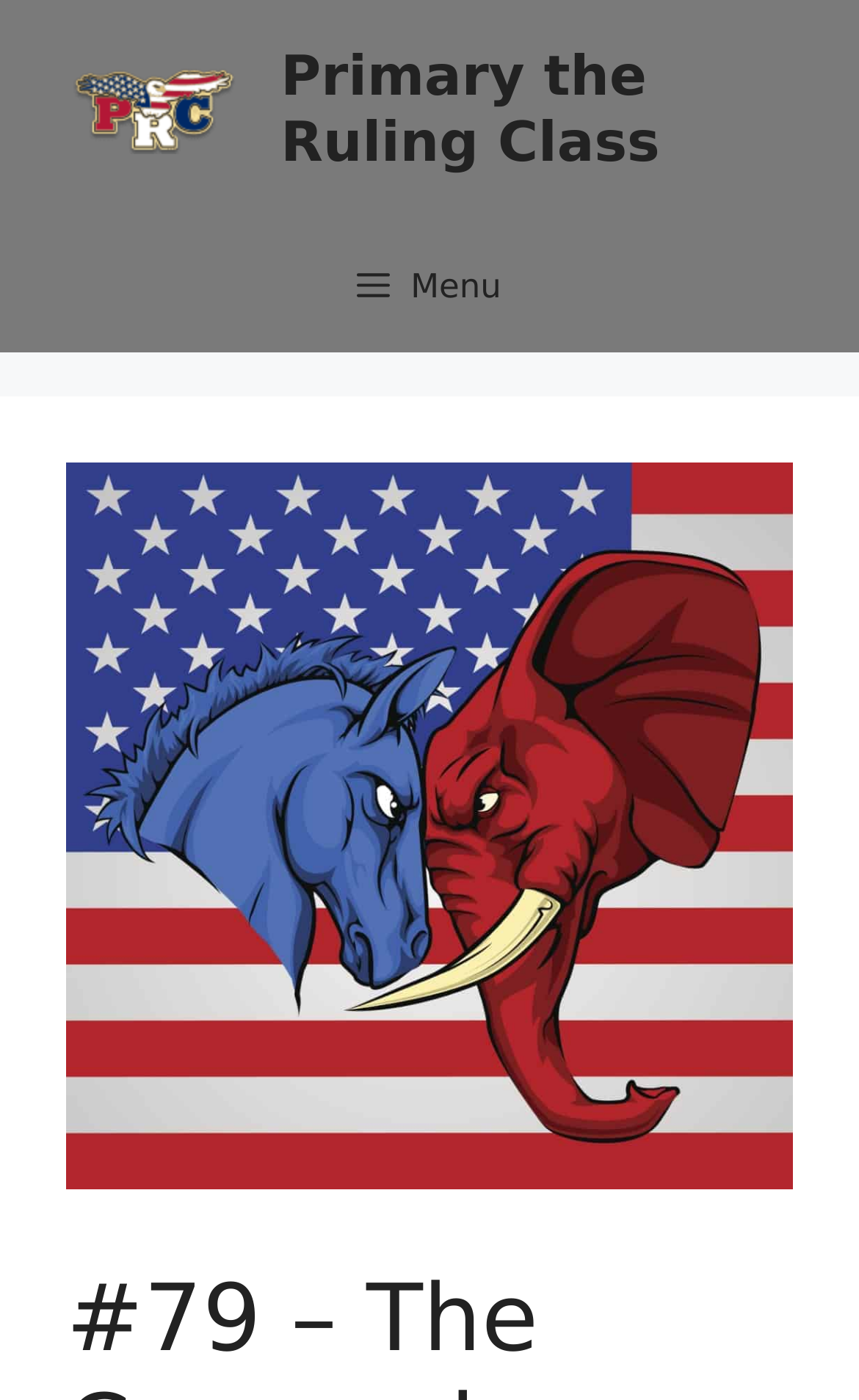Specify the bounding box coordinates (top-left x, top-left y, bottom-right x, bottom-right y) of the UI element in the screenshot that matches this description: Primary the Ruling Class

[0.327, 0.031, 0.768, 0.124]